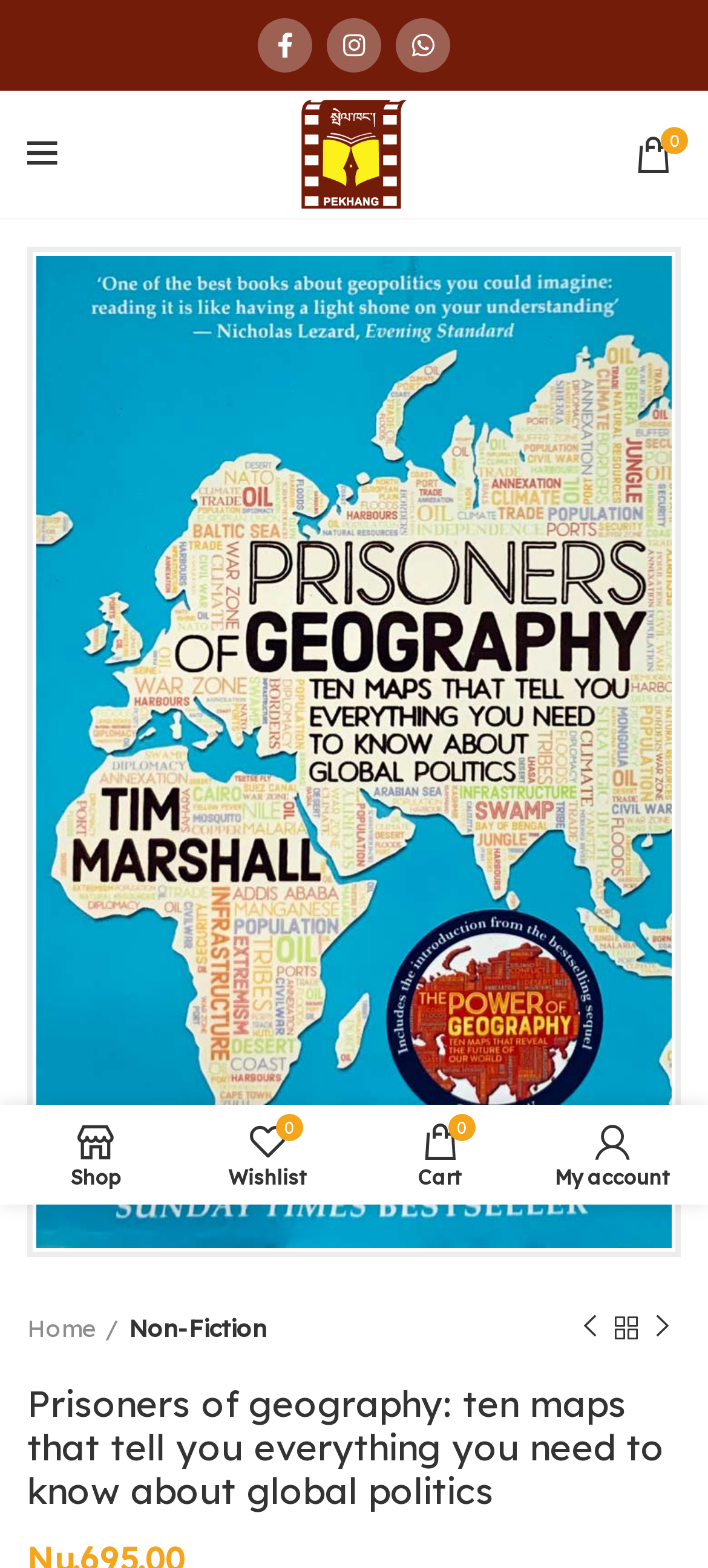Respond to the question below with a single word or phrase:
What is the name of the author?

Pekhang